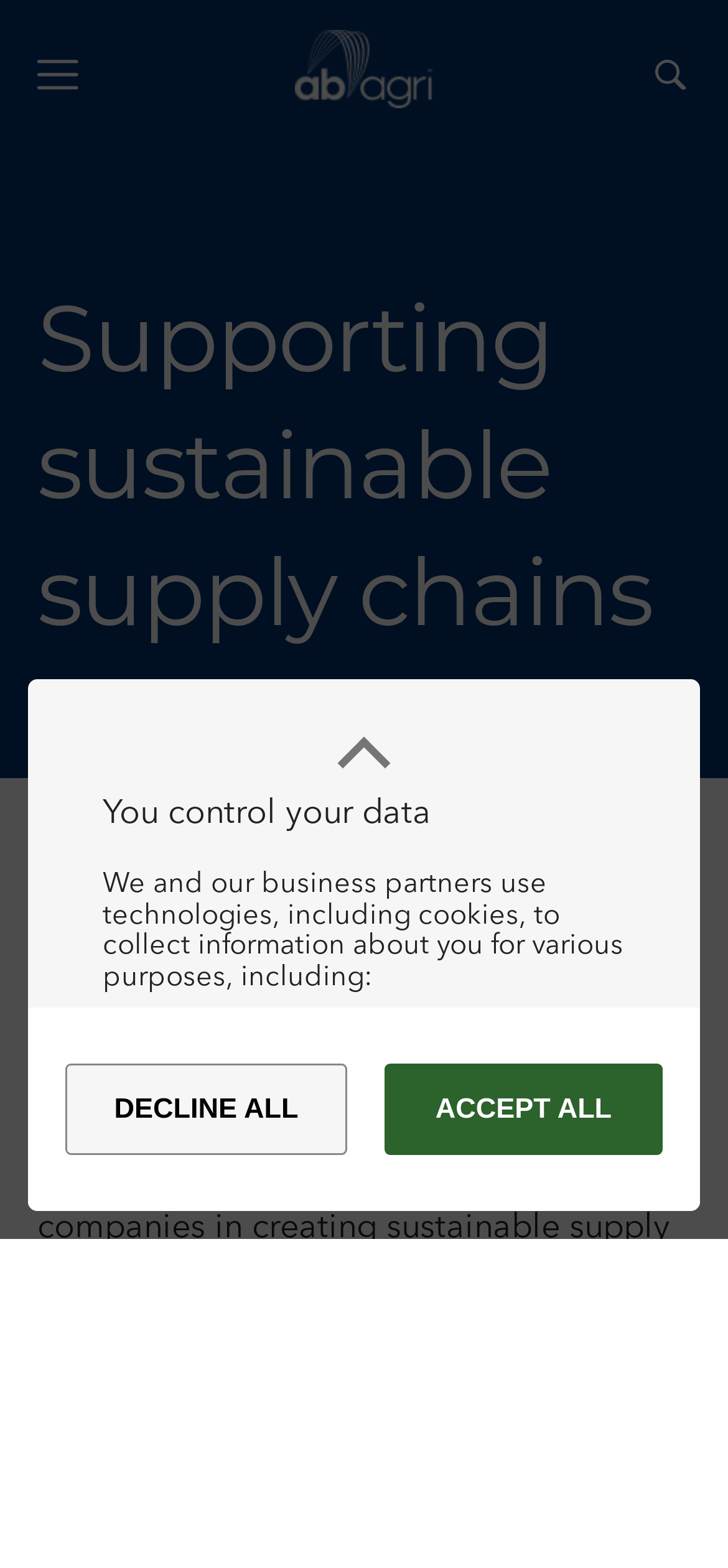What is the purpose of the VIVE programme?
Based on the visual information, provide a detailed and comprehensive answer.

The text mentions that the East African branch of Bolloré Transport & Logistics is joining the VIVE programme, which is designed to support companies in creating sustainable supply chains.